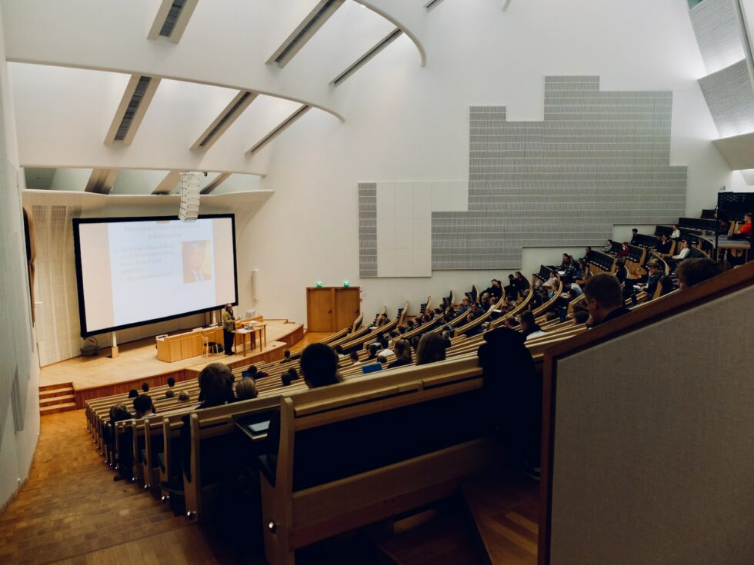Give a comprehensive caption for the image.

The image depicts a modern seminar room filled with attendees, showcasing a doctoral seminar taking place on April 17. The spacious venue features tiered seating that accommodates a significant number of participants, who are engaged in a presentation focused on the theme "With great power comes great responsibility: proportionality within the use of facial recognition technology." A large screen at the front displays slides while a lecturer stands by a podium, facilitating the discussion. The contemporary architecture and design elements of the room enhance the learning environment, emphasizing the event's academic and professional significance.